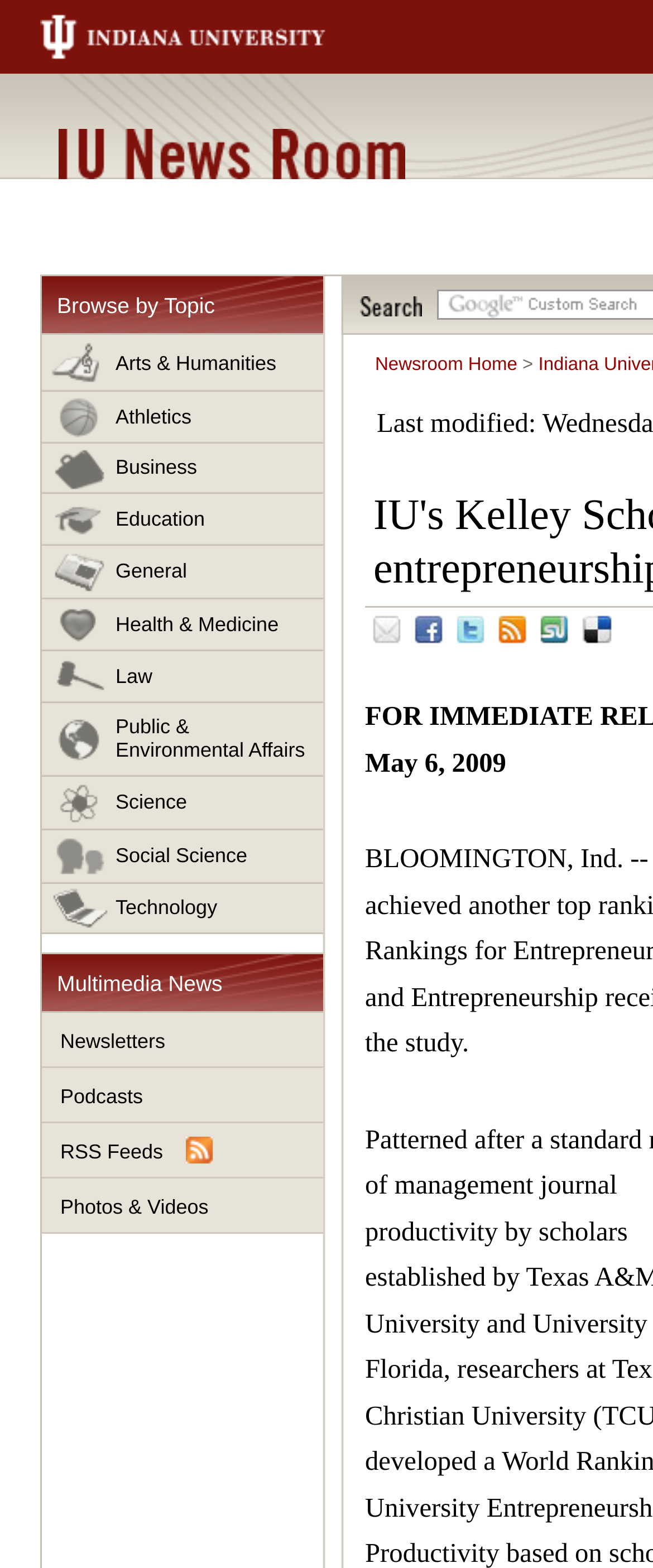How many social media links are there?
Look at the screenshot and respond with a single word or phrase.

5